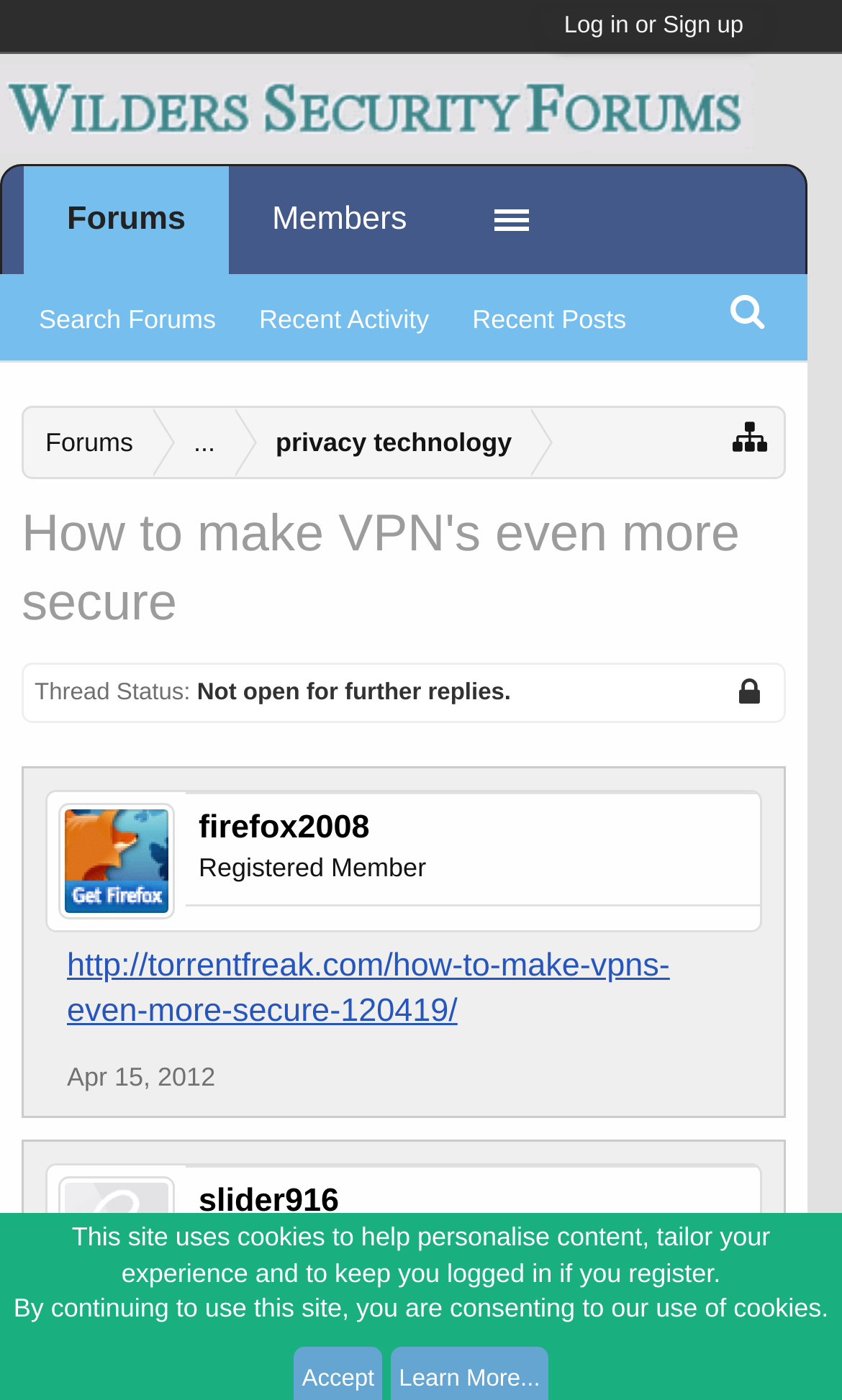Give a one-word or one-phrase response to the question: 
What is the name of the forum?

Wilders Security Forums